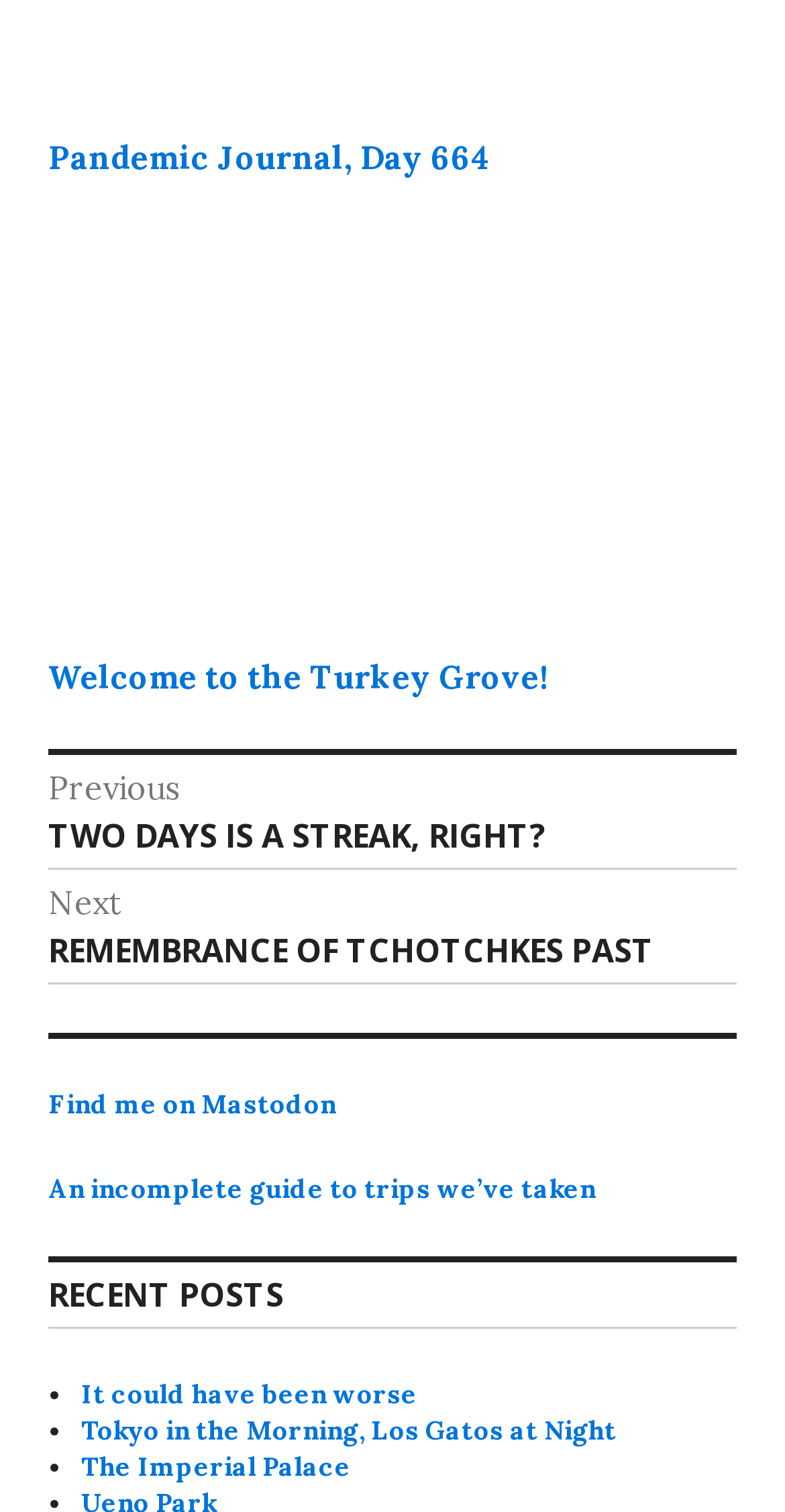Find the bounding box coordinates of the clickable area that will achieve the following instruction: "Go to the previous post".

[0.062, 0.505, 0.938, 0.568]